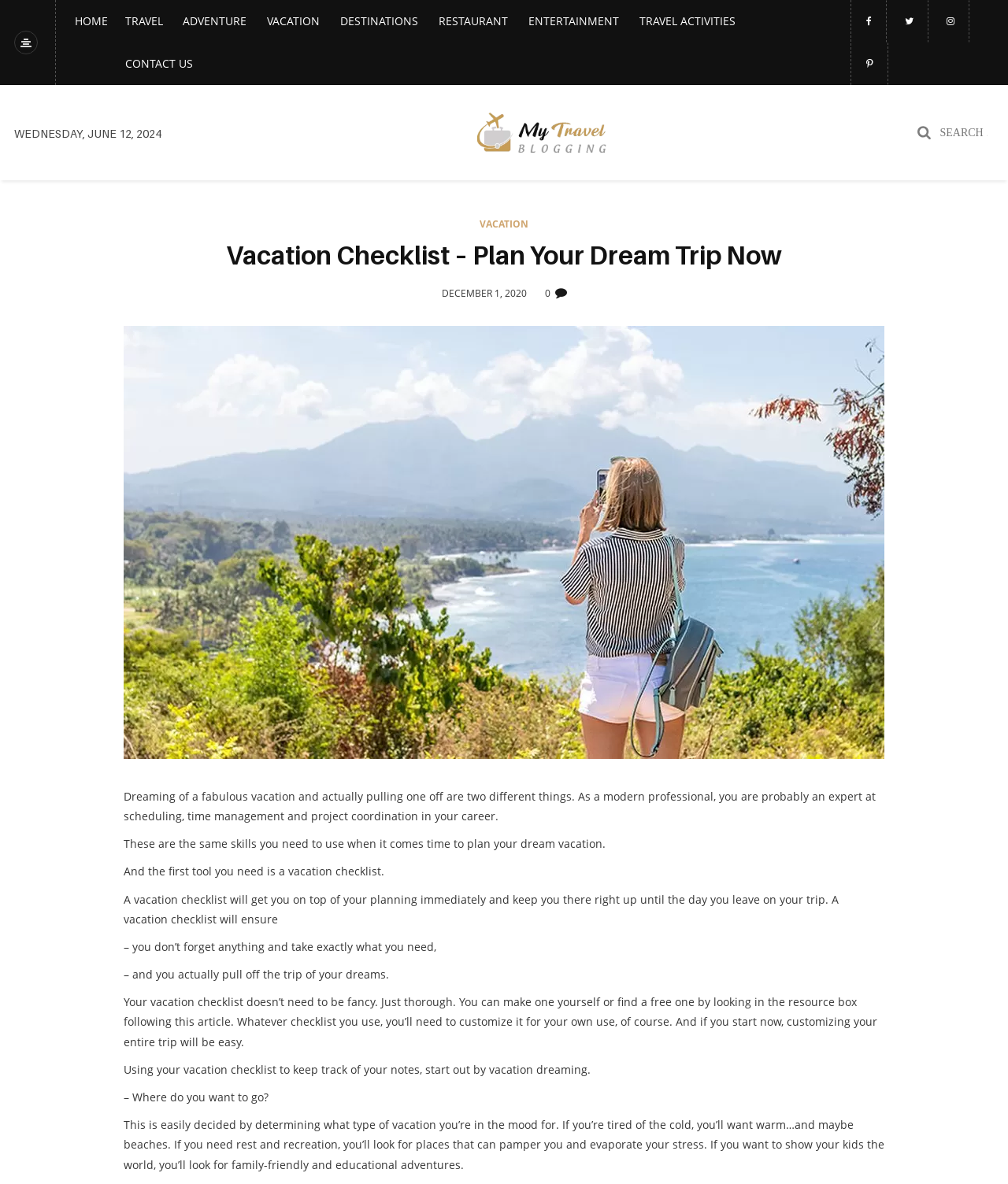Summarize the webpage with intricate details.

This webpage is a travel blog focused on planning a dream vacation. At the top, there is a navigation menu with 8 links: "HOME", "TRAVEL", "ADVENTURE", "VACATION", "DESTINATIONS", "RESTAURANT", "ENTERTAINMENT", and "TRAVEL ACTIVITIES". Below the navigation menu, there is a date "WEDNESDAY, JUNE 12, 2024" and a logo on the left, with a search bar on the right.

The main content of the webpage is an article about creating a vacation checklist to plan a dream trip. The article title "Vacation Checklist – Plan Your Dream Trip Now" is prominently displayed. Below the title, there is a small text "DECEMBER 1, 2020" and a large image that takes up most of the width of the page.

The article itself is divided into several paragraphs, which discuss the importance of using skills like scheduling and time management to plan a vacation. The text explains that a vacation checklist is a necessary tool to ensure a successful trip and provides guidance on how to create and customize one.

Throughout the article, there are several social media links at the top right corner of the page, represented by icons. There is also a "CONTACT US" link at the top right corner.